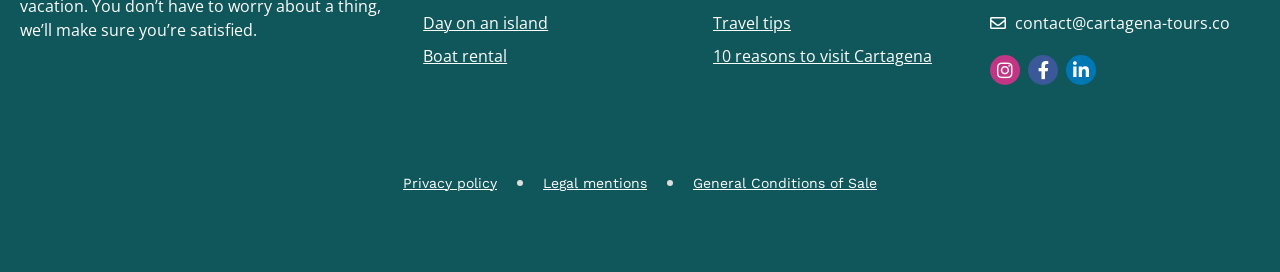Please indicate the bounding box coordinates for the clickable area to complete the following task: "Sign in to your account". The coordinates should be specified as four float numbers between 0 and 1, i.e., [left, top, right, bottom].

None